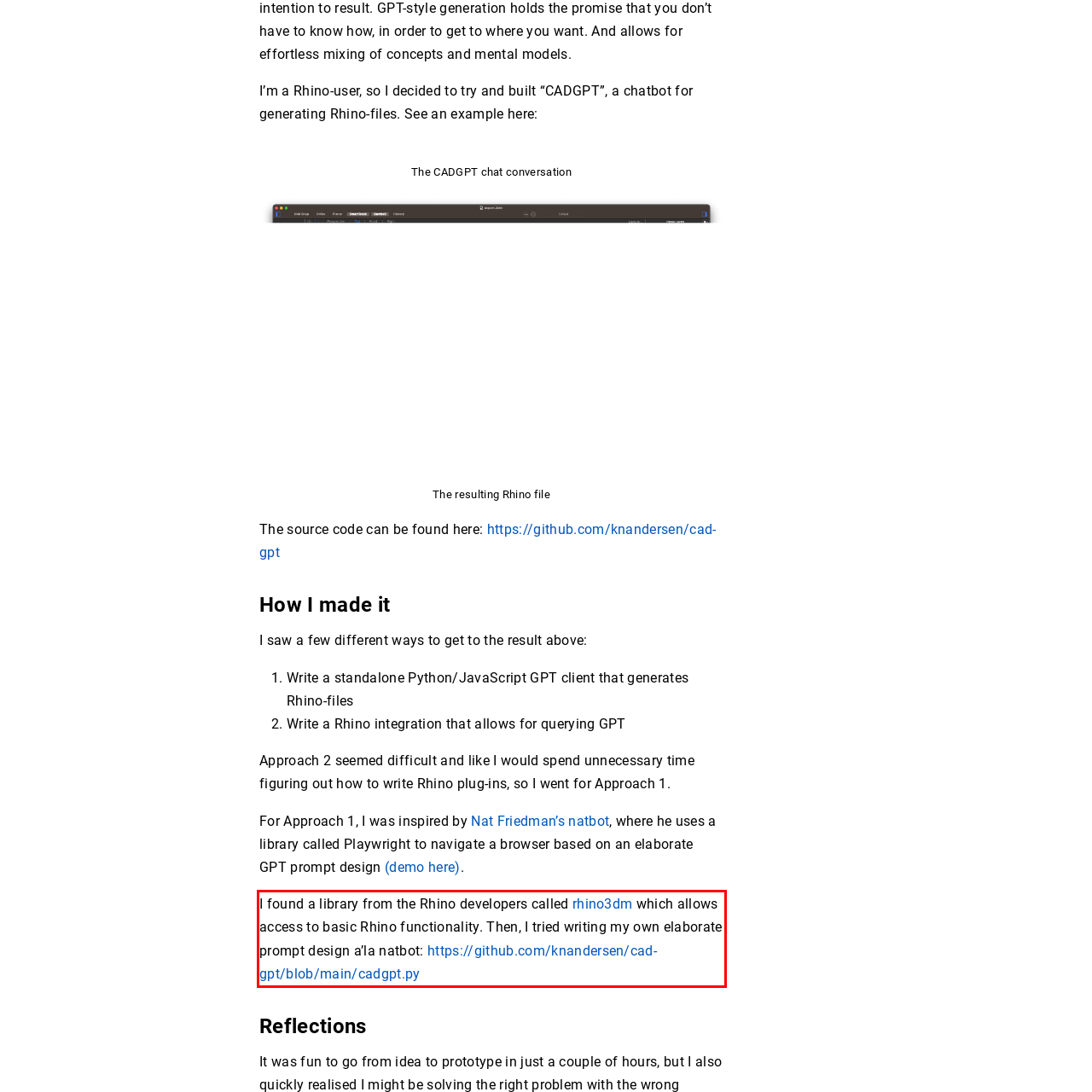In the screenshot of the webpage, find the red bounding box and perform OCR to obtain the text content restricted within this red bounding box.

I found a library from the Rhino developers called rhino3dm which allows access to basic Rhino functionality. Then, I tried writing my own elaborate prompt design a’la natbot: https://github.com/knandersen/cad-gpt/blob/main/cadgpt.py